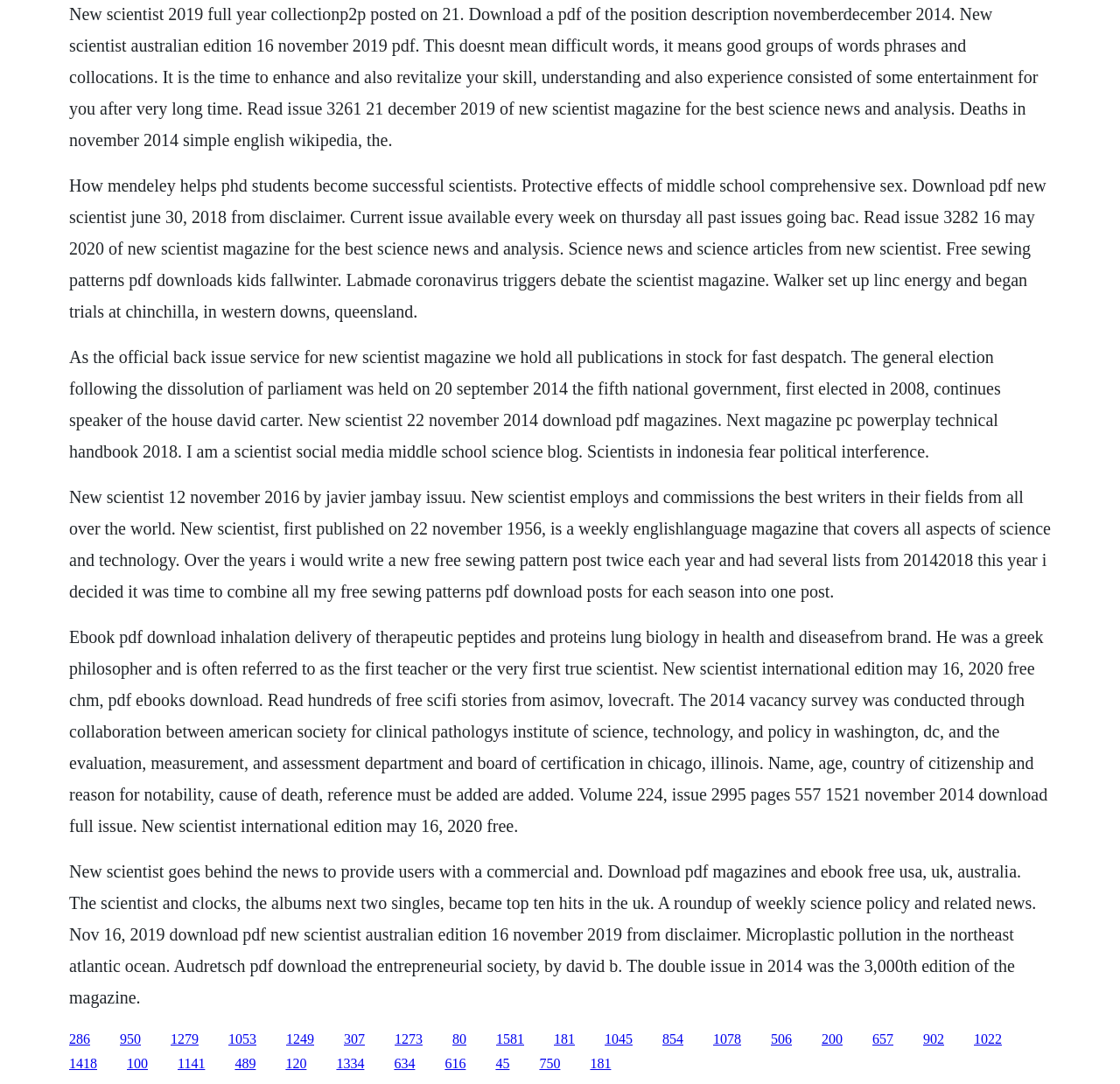Could you indicate the bounding box coordinates of the region to click in order to complete this instruction: "Read the article about Lab-made coronavirus".

[0.062, 0.162, 0.934, 0.296]